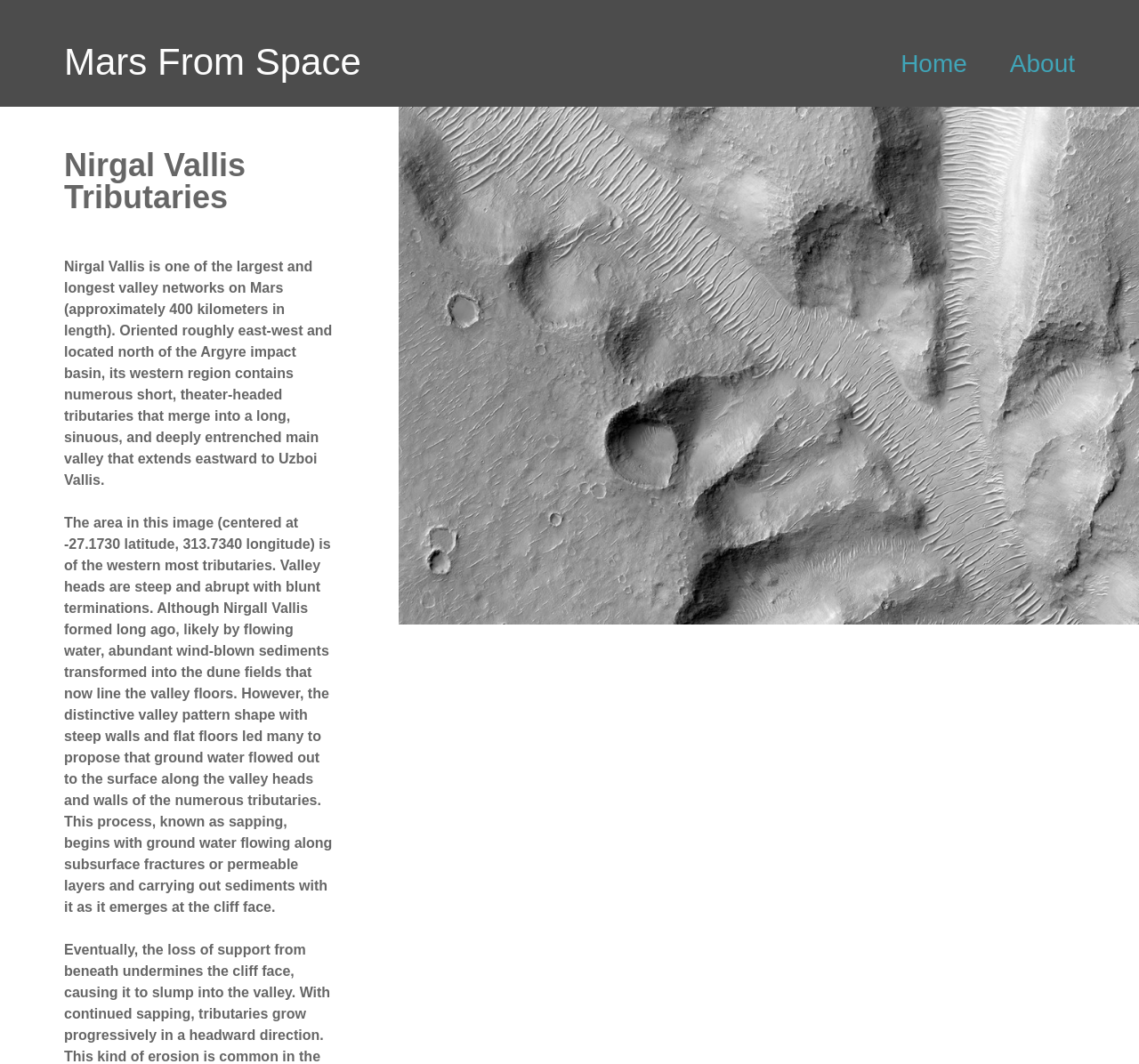What is the name of the impact basin located south of Nirgal Vallis?
Carefully analyze the image and provide a detailed answer to the question.

The first StaticText element mentions that Nirgal Vallis is 'located north of the Argyre impact basin.'